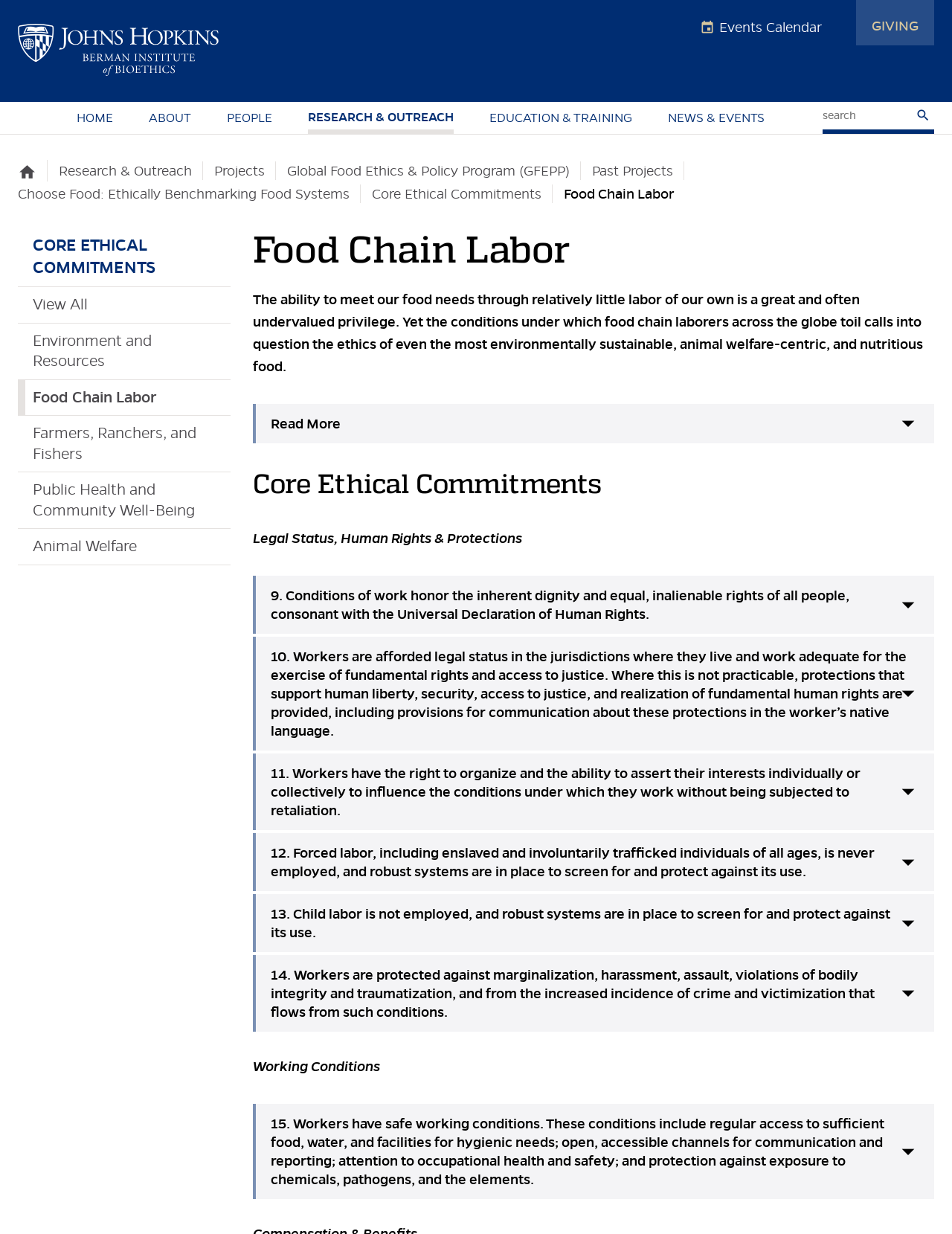Extract the main title from the webpage.

Food Chain Labor